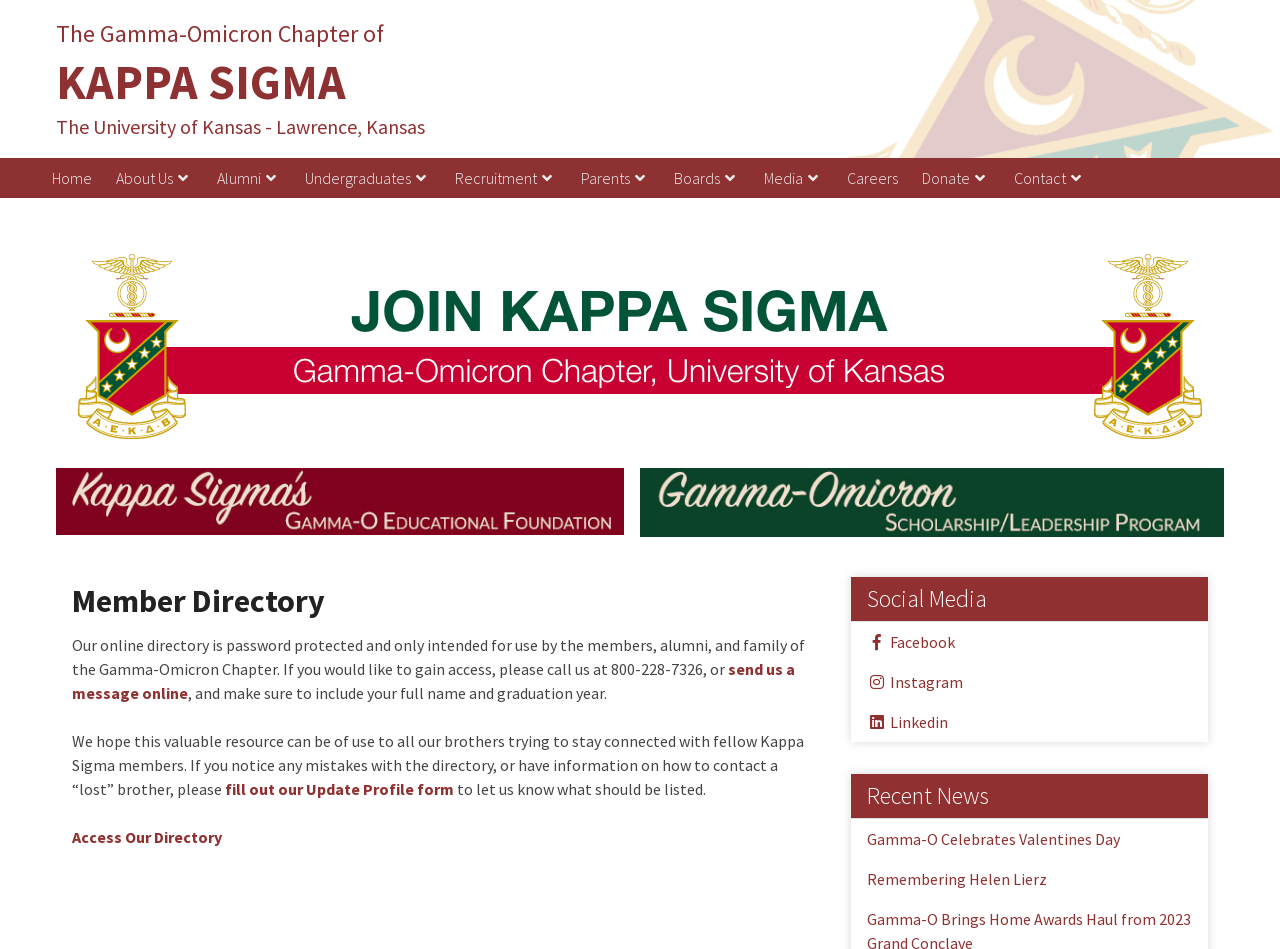Identify the bounding box coordinates of the region that needs to be clicked to carry out this instruction: "Find us on map". Provide these coordinates as four float numbers ranging from 0 to 1, i.e., [left, top, right, bottom].

None